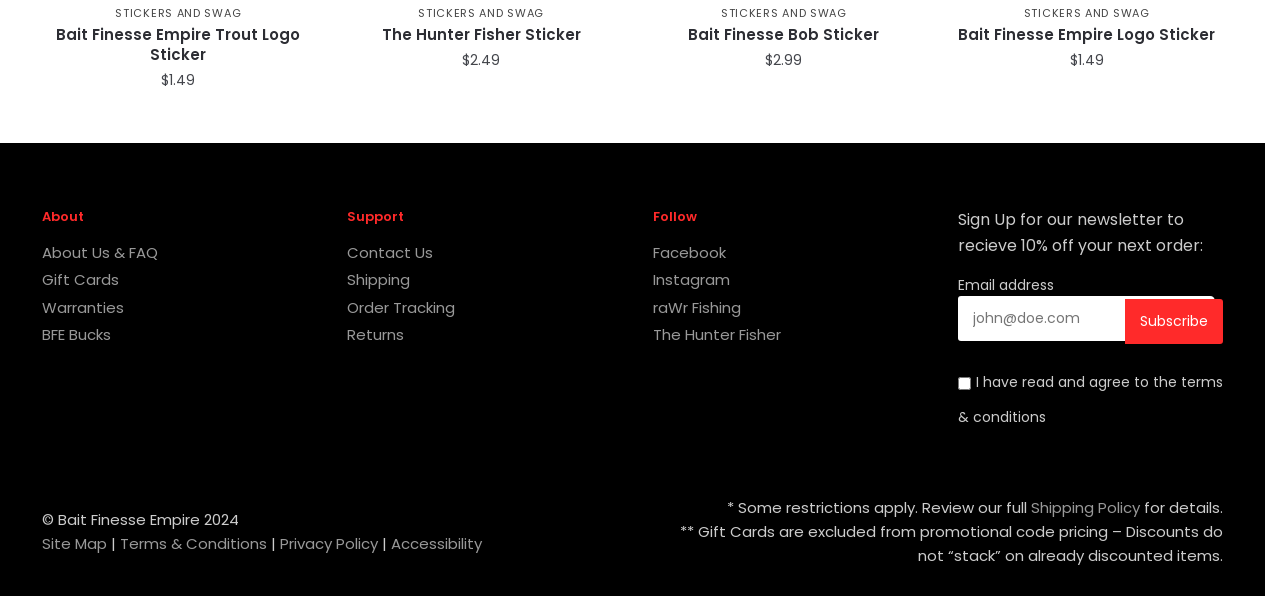How many sticker products are displayed?
Answer briefly with a single word or phrase based on the image.

4